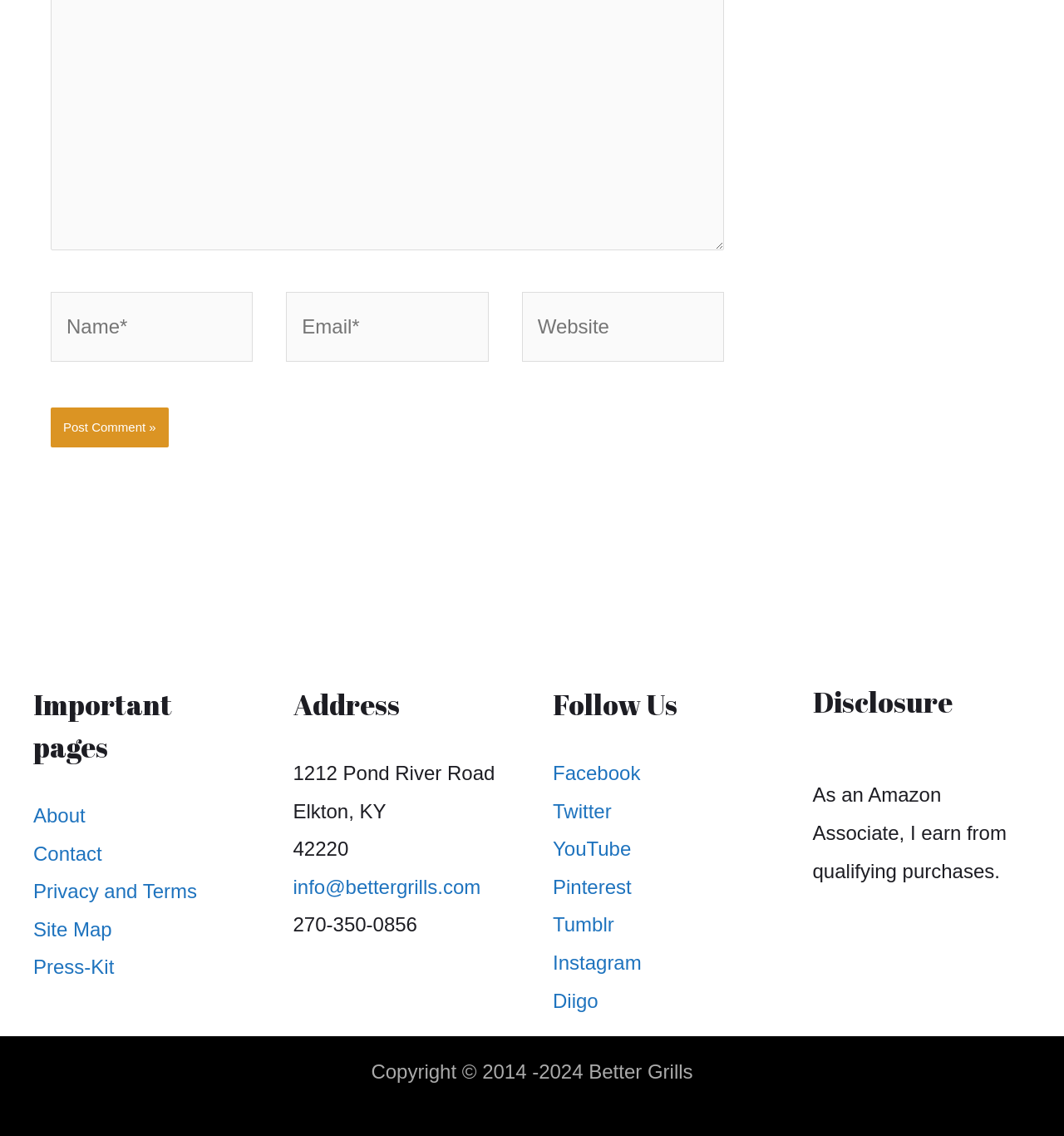What is the copyright year range for Better Grills?
Using the image as a reference, answer the question with a short word or phrase.

2014-2024